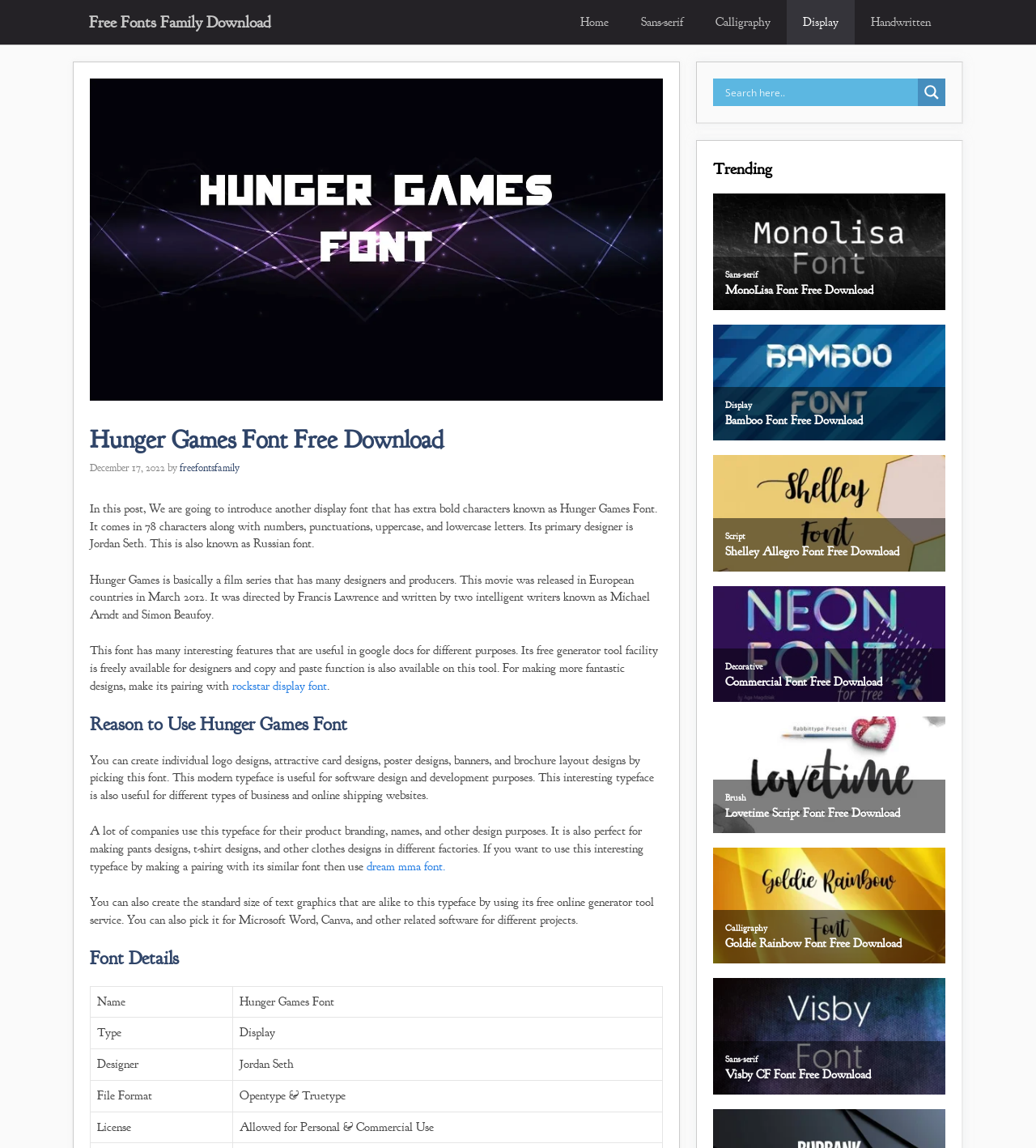Please analyze the image and provide a thorough answer to the question:
What is the name of the font introduced in this post?

I found the answer by reading the heading 'Hunger Games Font Free Download' and the subsequent text that describes the font.